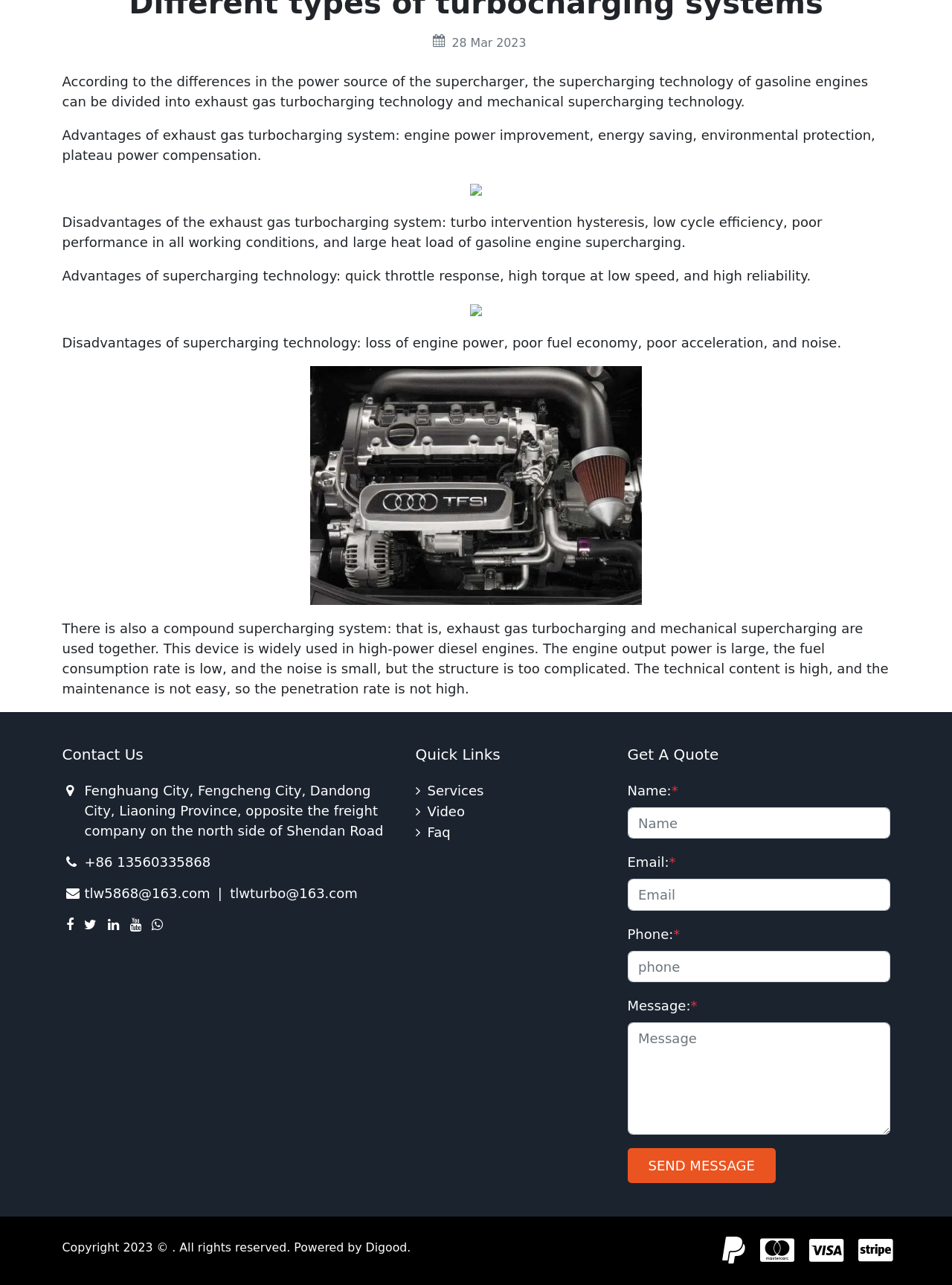Highlight the bounding box of the UI element that corresponds to this description: "Faq".

[0.436, 0.642, 0.473, 0.654]